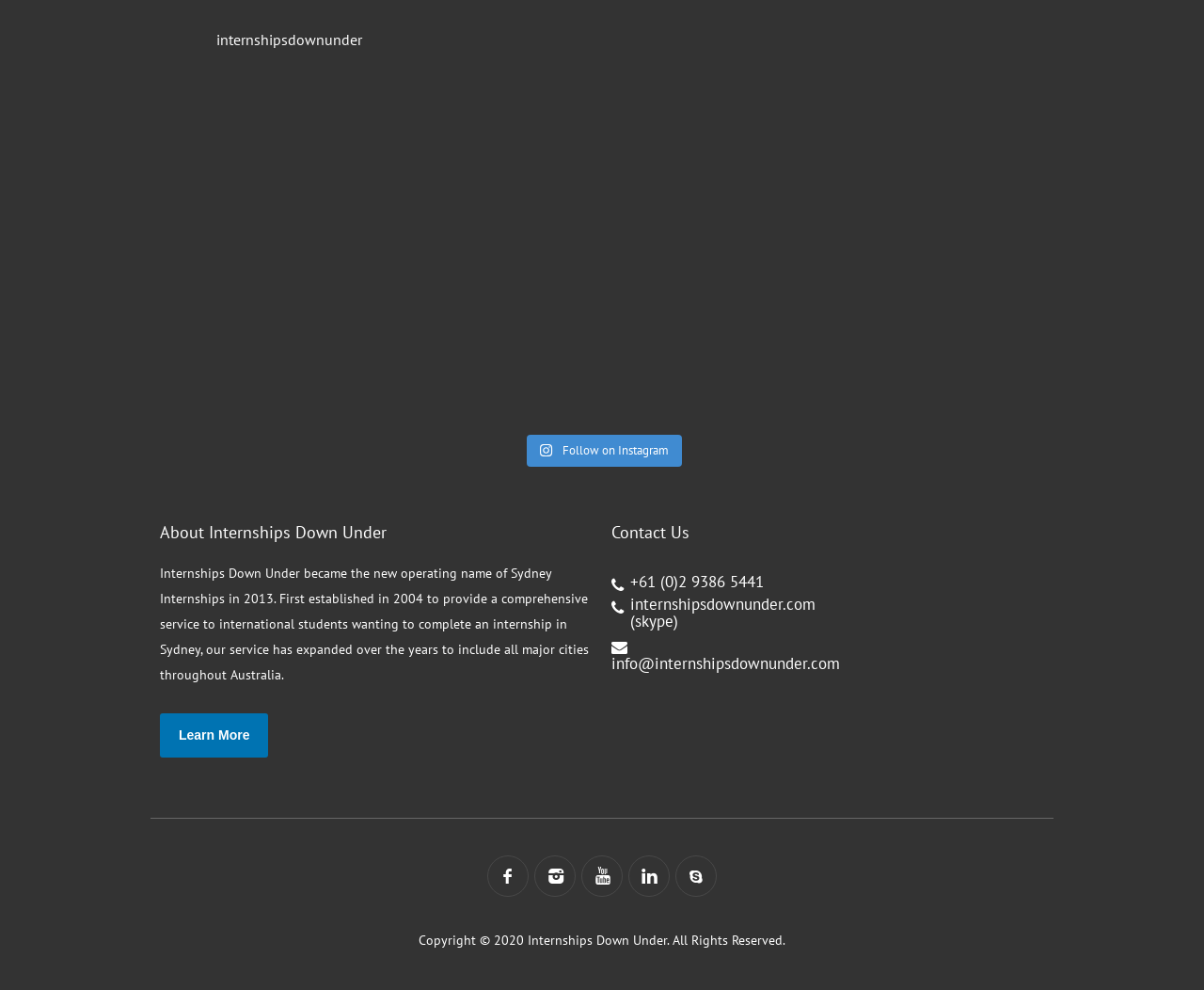What social media platforms does the organization have a presence on?
Using the image as a reference, answer the question with a short word or phrase.

Facebook, Instagram, LinkedIn, YouTube